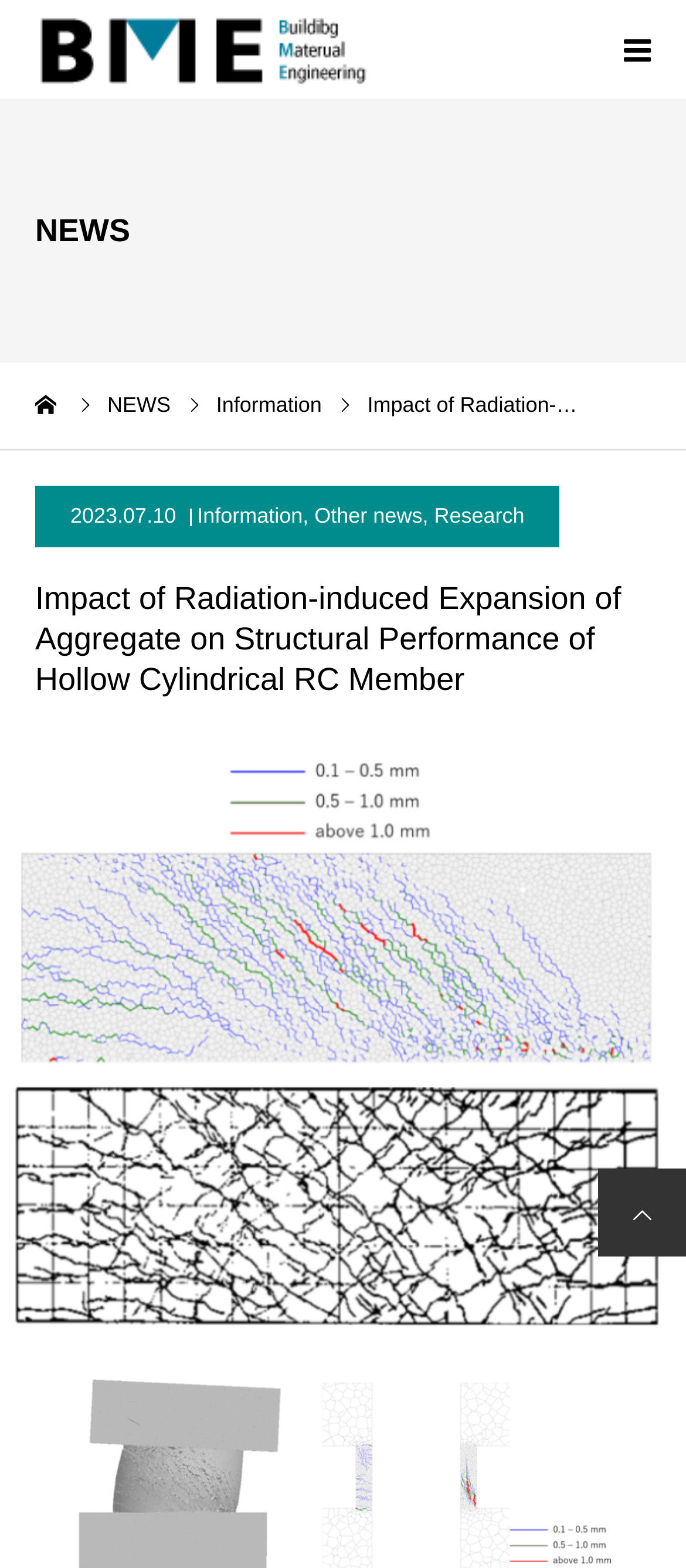Please answer the following question using a single word or phrase: 
What is the name of the university?

THE UNIVERSITY OF TOKYO